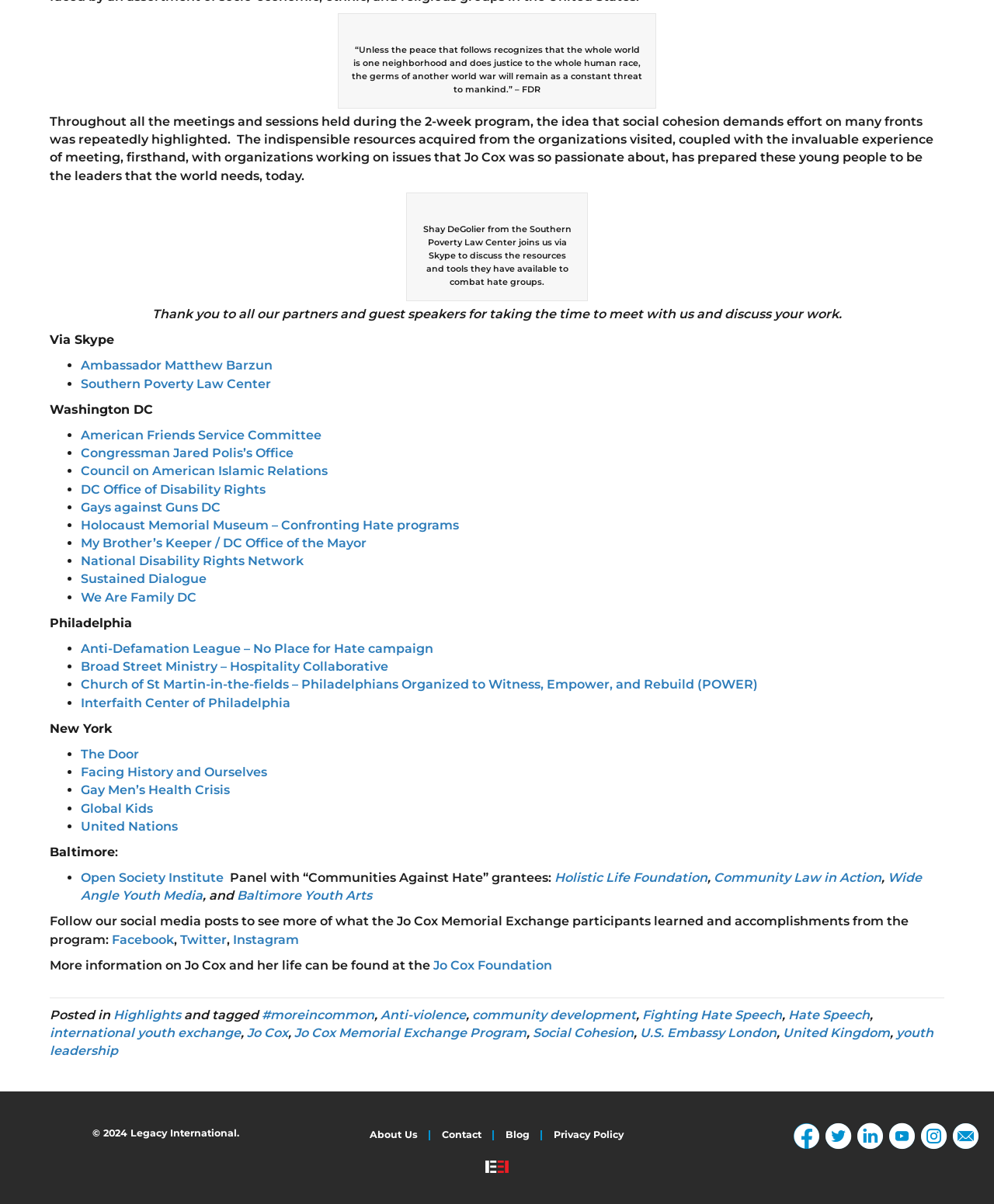How many organizations are listed as partners in Washington DC? Examine the screenshot and reply using just one word or a brief phrase.

9